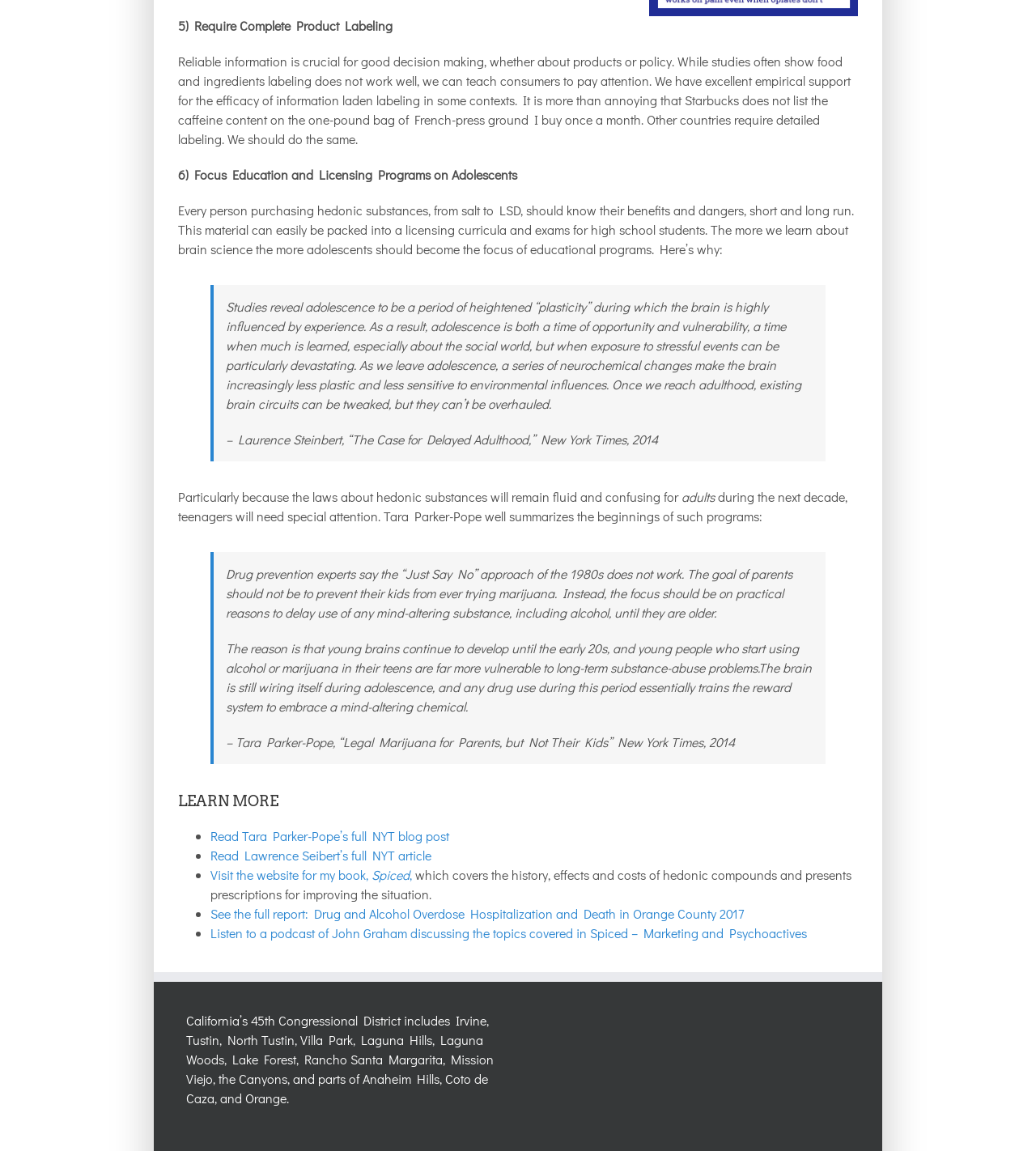What is the name of the author mentioned on the webpage?
Using the details from the image, give an elaborate explanation to answer the question.

The webpage mentions John Graham as the author of the book 'Spiced' and also mentions a podcast where he discusses the topics covered in the book.